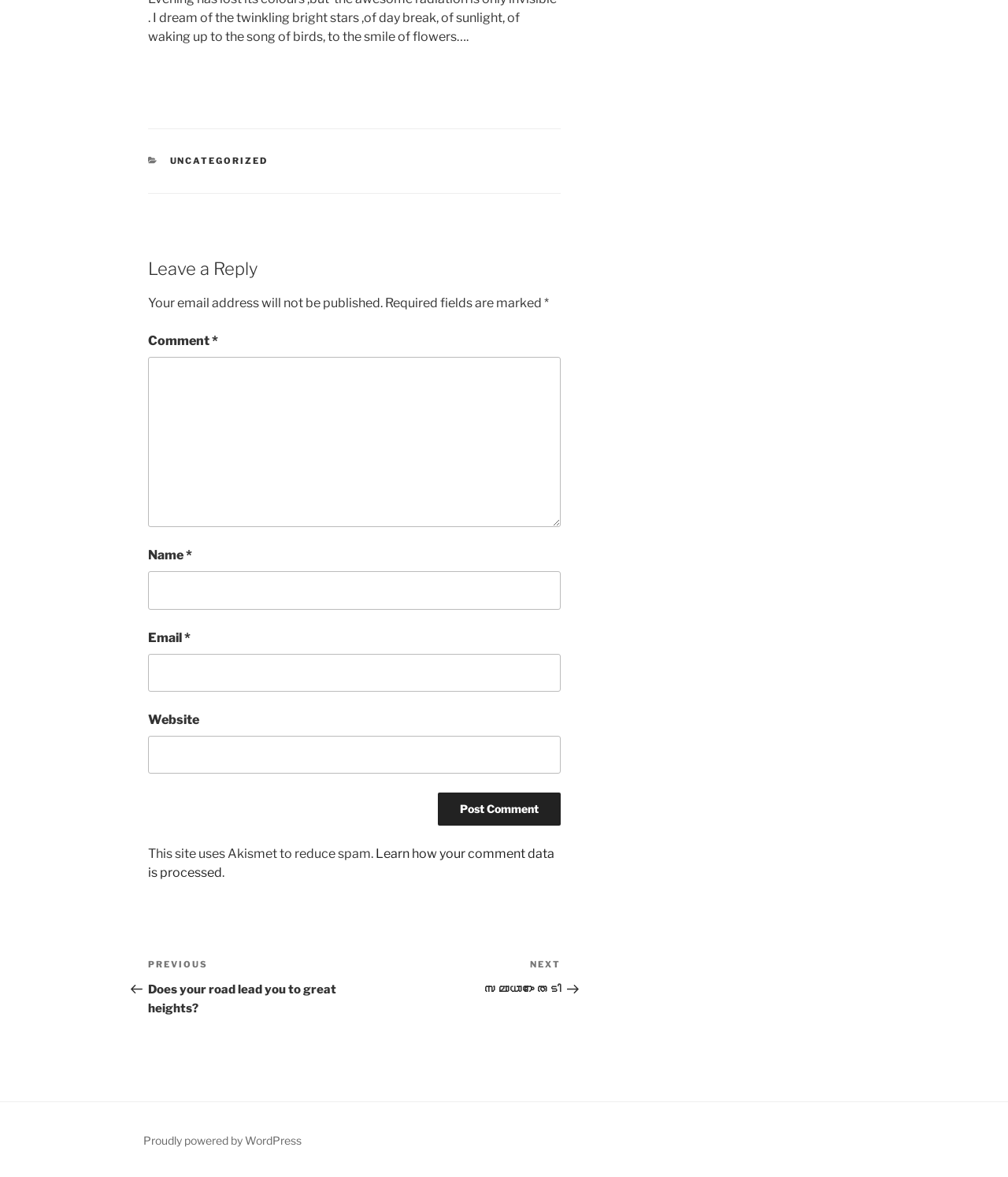Using the format (top-left x, top-left y, bottom-right x, bottom-right y), provide the bounding box coordinates for the described UI element. All values should be floating point numbers between 0 and 1: parent_node: Website name="url"

[0.147, 0.625, 0.556, 0.658]